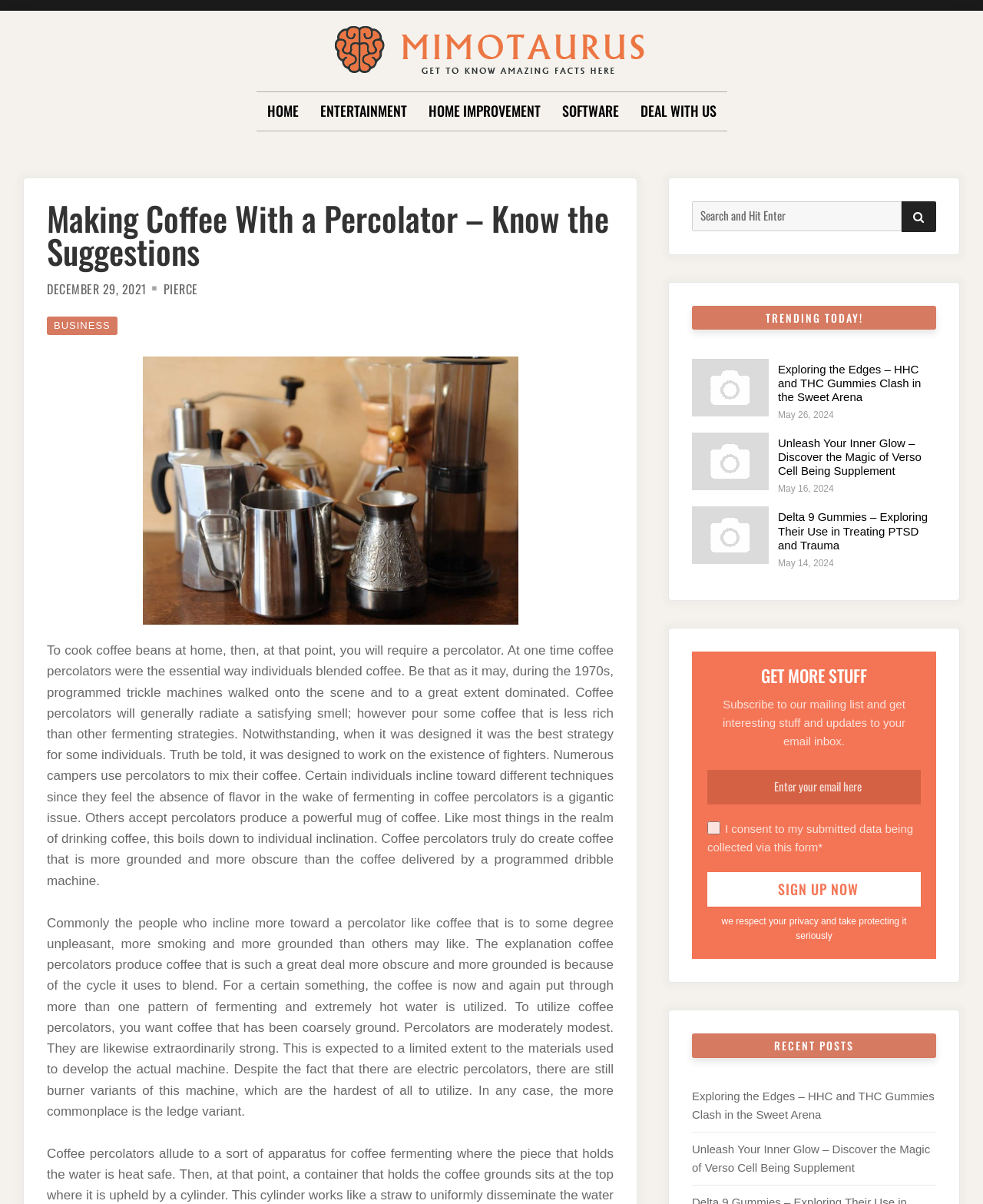Specify the bounding box coordinates of the area that needs to be clicked to achieve the following instruction: "Click on the 'HOME' link".

[0.271, 0.077, 0.304, 0.108]